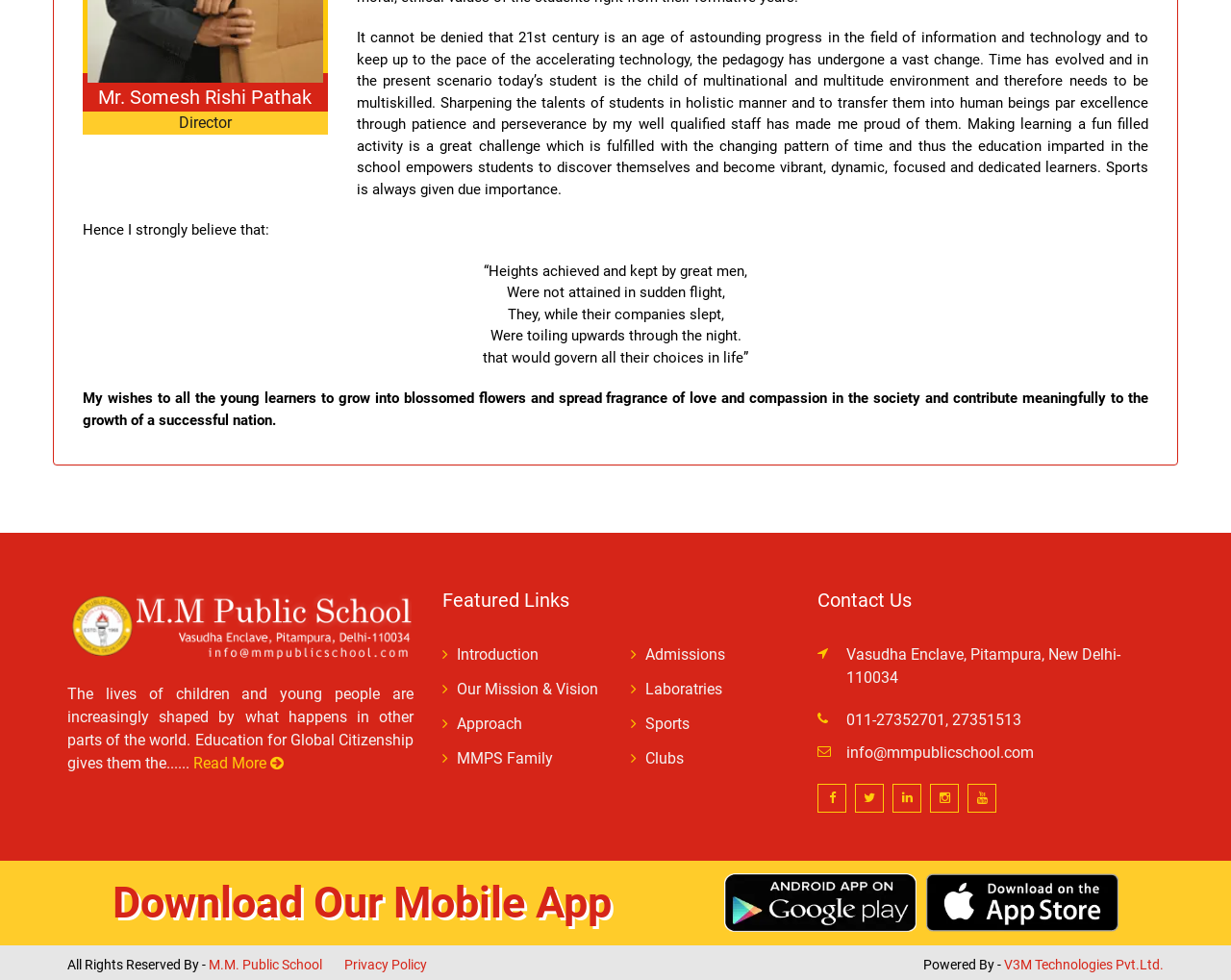Determine the bounding box coordinates (top-left x, top-left y, bottom-right x, bottom-right y) of the UI element described in the following text: Sports

[0.524, 0.729, 0.56, 0.748]